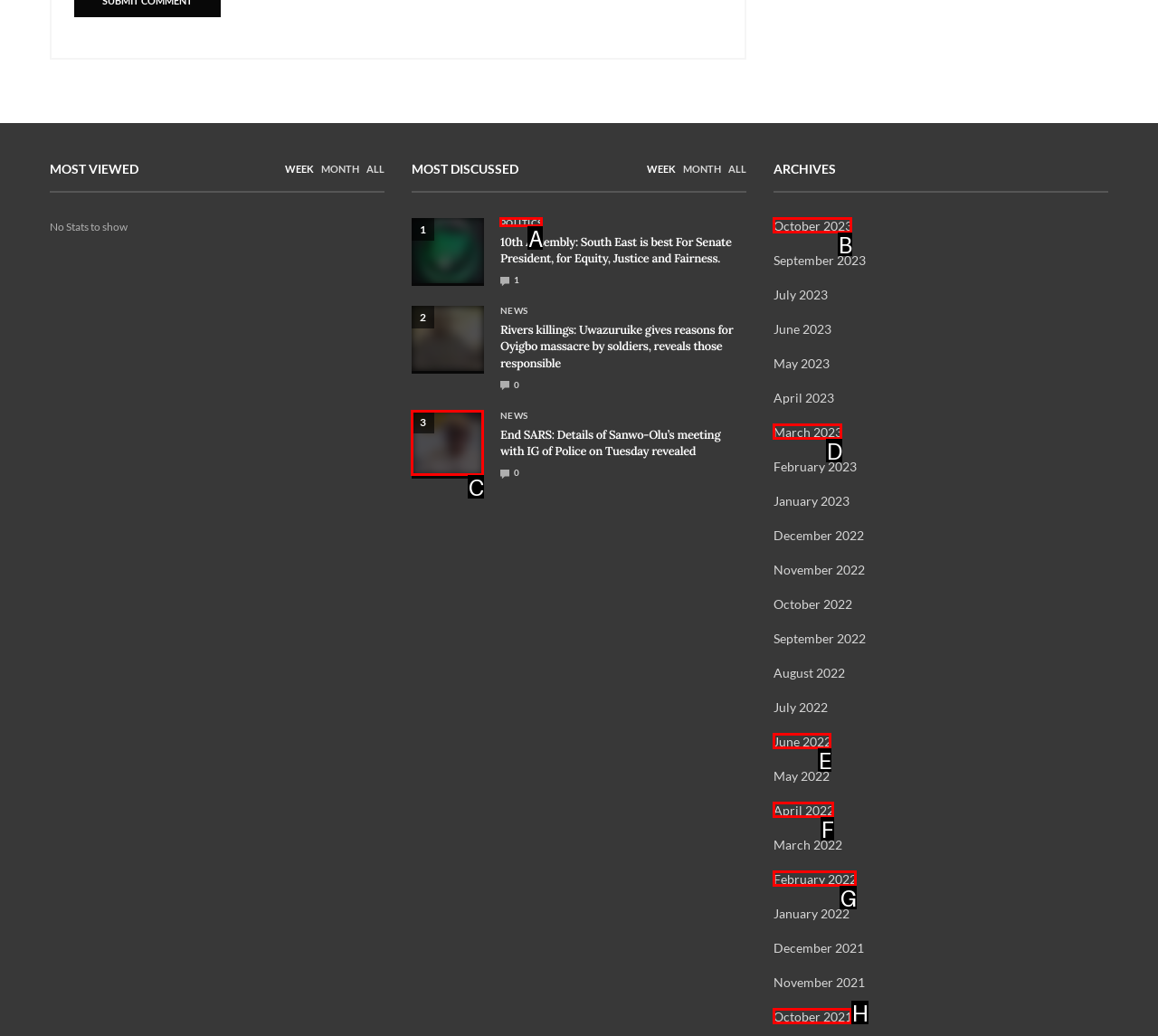Which option aligns with the description: February 2022? Respond by selecting the correct letter.

G